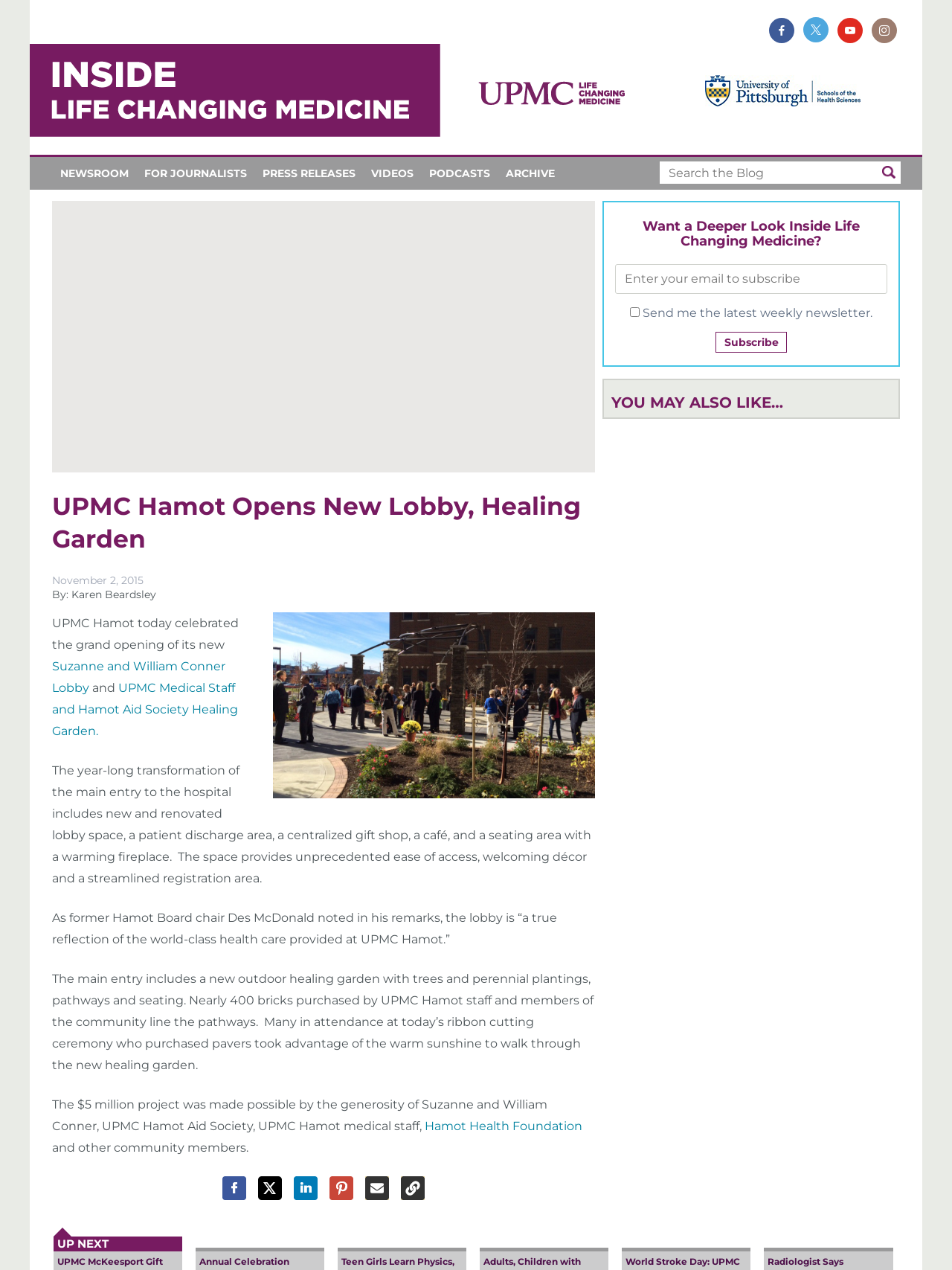Please determine the bounding box coordinates of the clickable area required to carry out the following instruction: "Subscribe to the newsletter". The coordinates must be four float numbers between 0 and 1, represented as [left, top, right, bottom].

[0.752, 0.261, 0.827, 0.278]